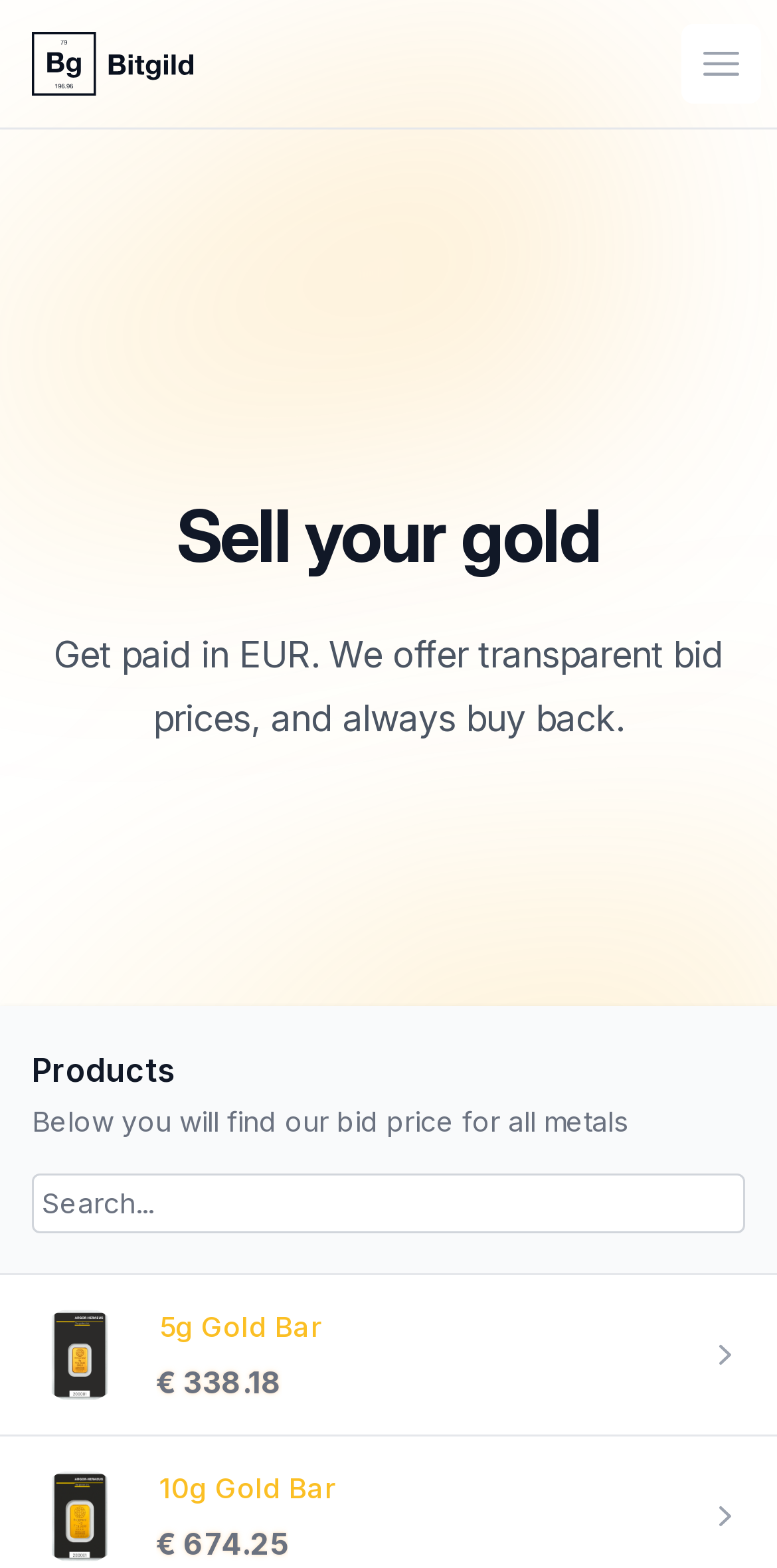Observe the image and answer the following question in detail: What is the price of 10g Gold Bar?

The price of 10g Gold Bar is € 674.23, which is mentioned in the StaticText below the '10g Gold Bar' text.